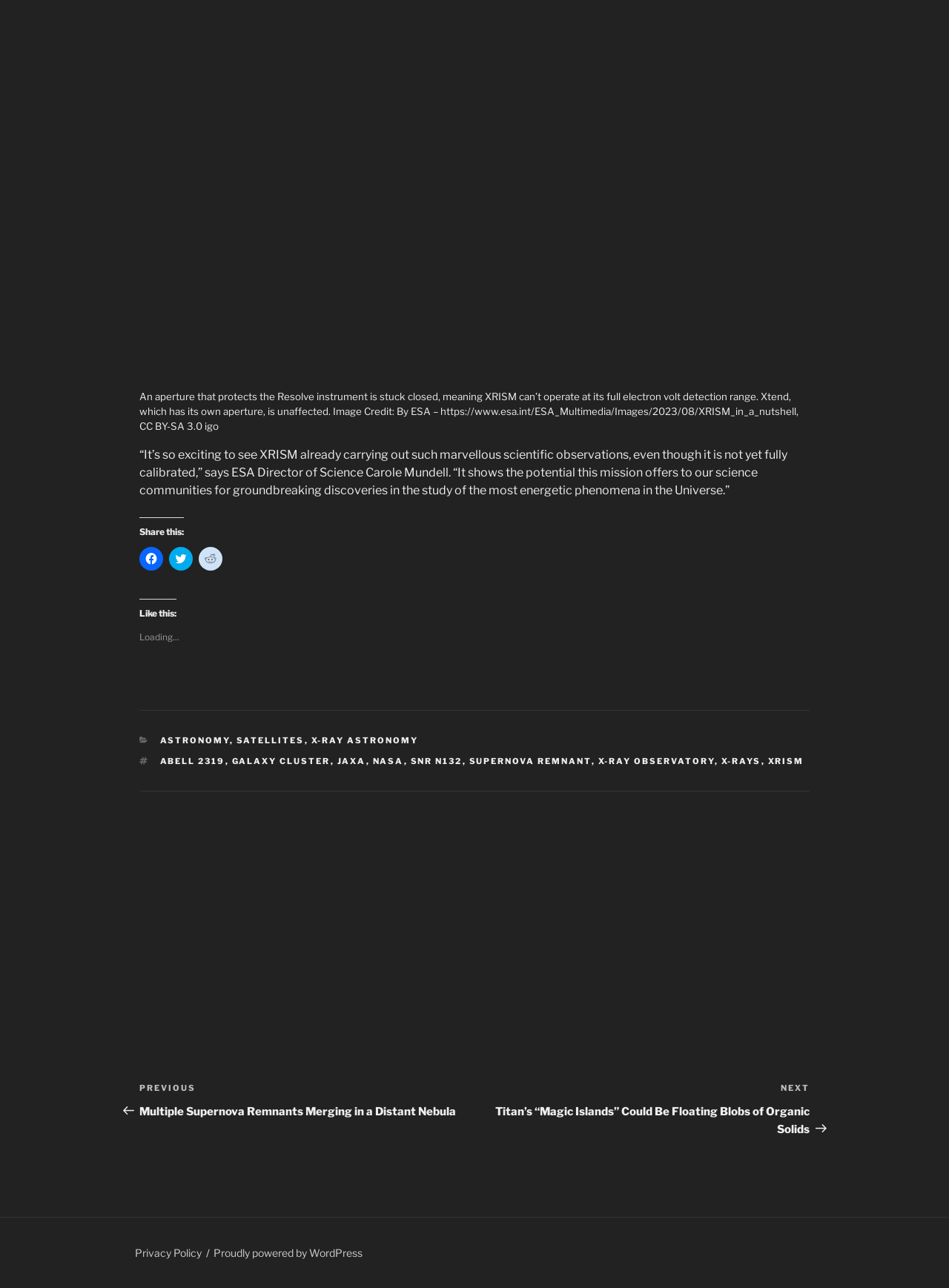Find the bounding box coordinates for the element described here: "Abell 2319".

[0.168, 0.738, 0.237, 0.746]